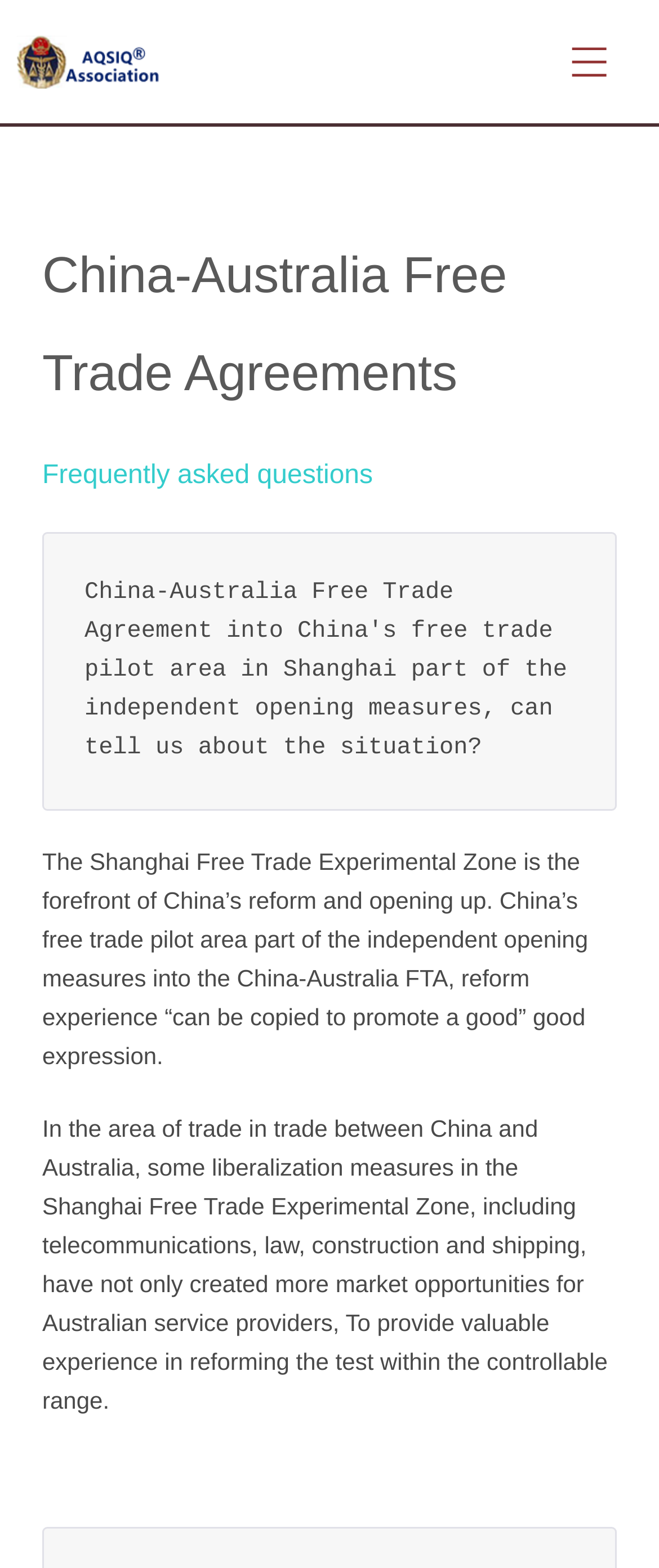What are the liberalization measures in the Shanghai Free Trade Experimental Zone?
Using the image as a reference, answer the question in detail.

The webpage mentions that in the area of trade in trade between China and Australia, some liberalization measures in the Shanghai Free Trade Experimental Zone, including telecommunications, law, construction, and shipping, have created more market opportunities for Australian service providers.